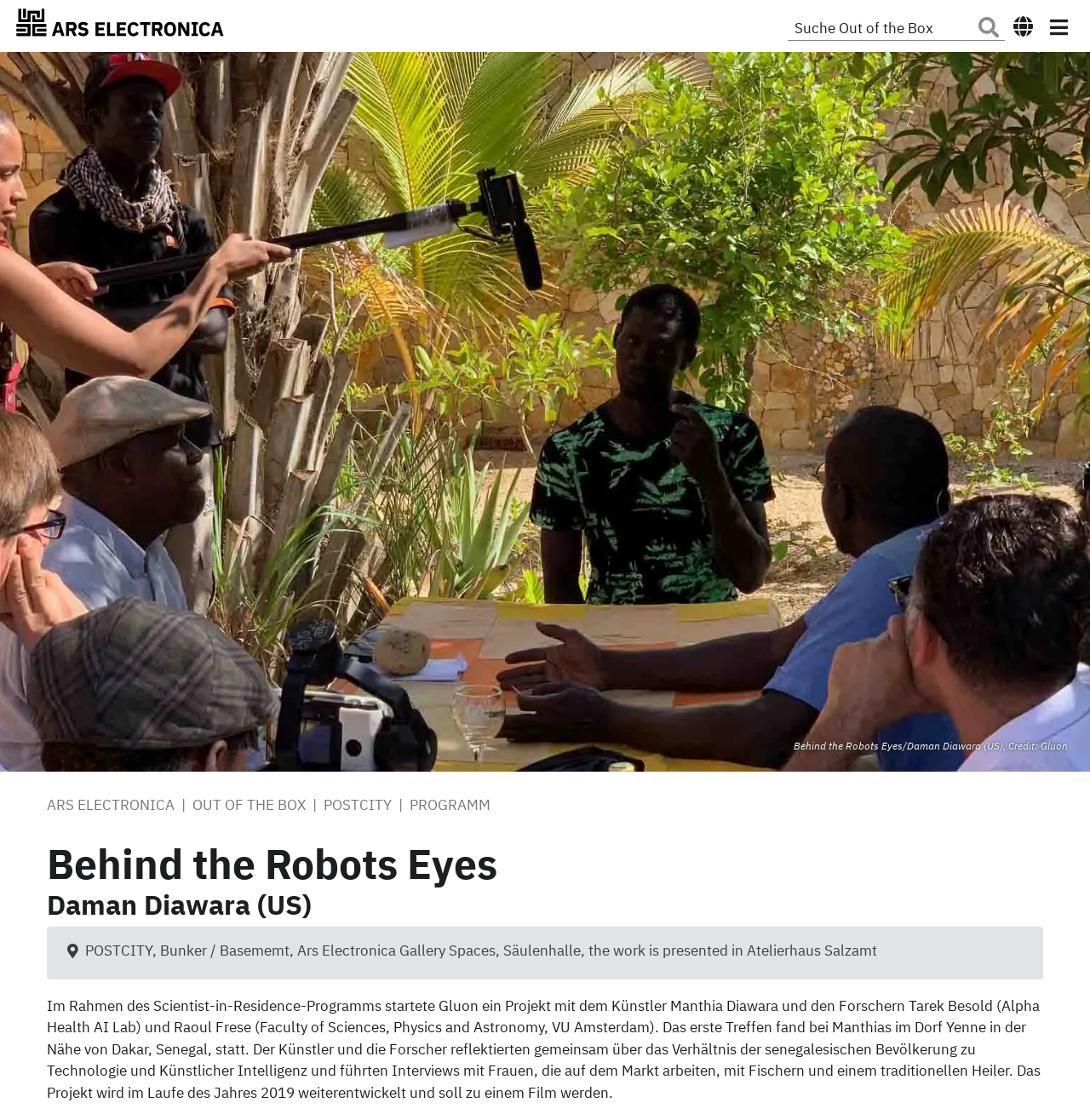Please answer the following question using a single word or phrase: 
What is the name of the laboratory involved in the project?

Alpha Health AI Lab